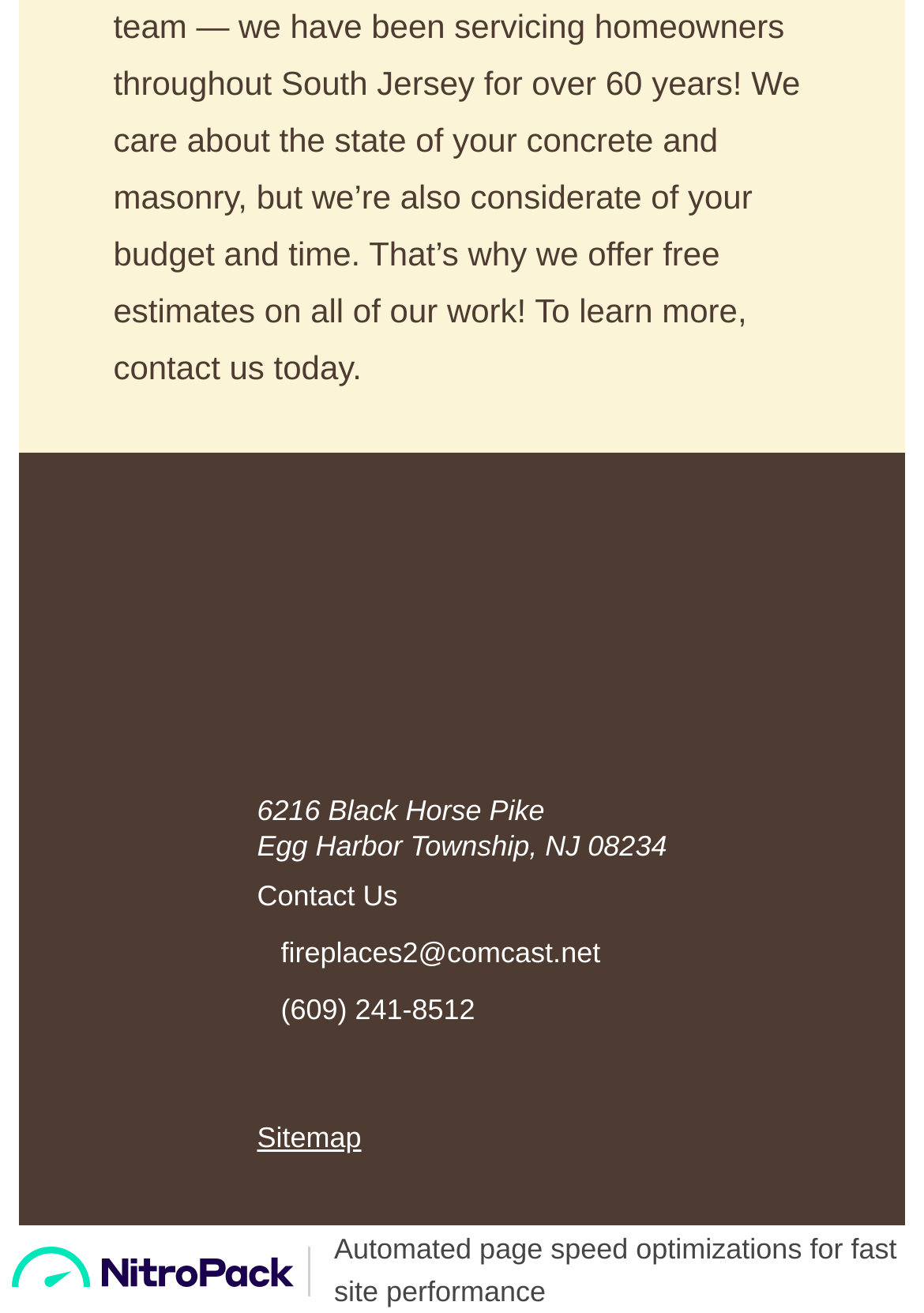What is the type of information provided by the static text at the bottom of the page?
Your answer should be a single word or phrase derived from the screenshot.

Page speed optimization information